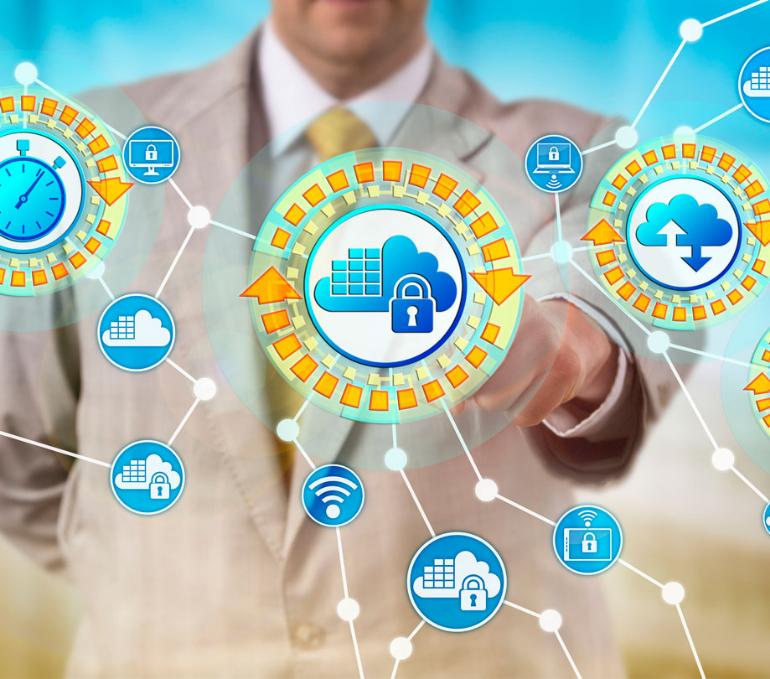What do the cloud upload and download symbols represent?
Look at the image and respond with a one-word or short phrase answer.

Cloud computing